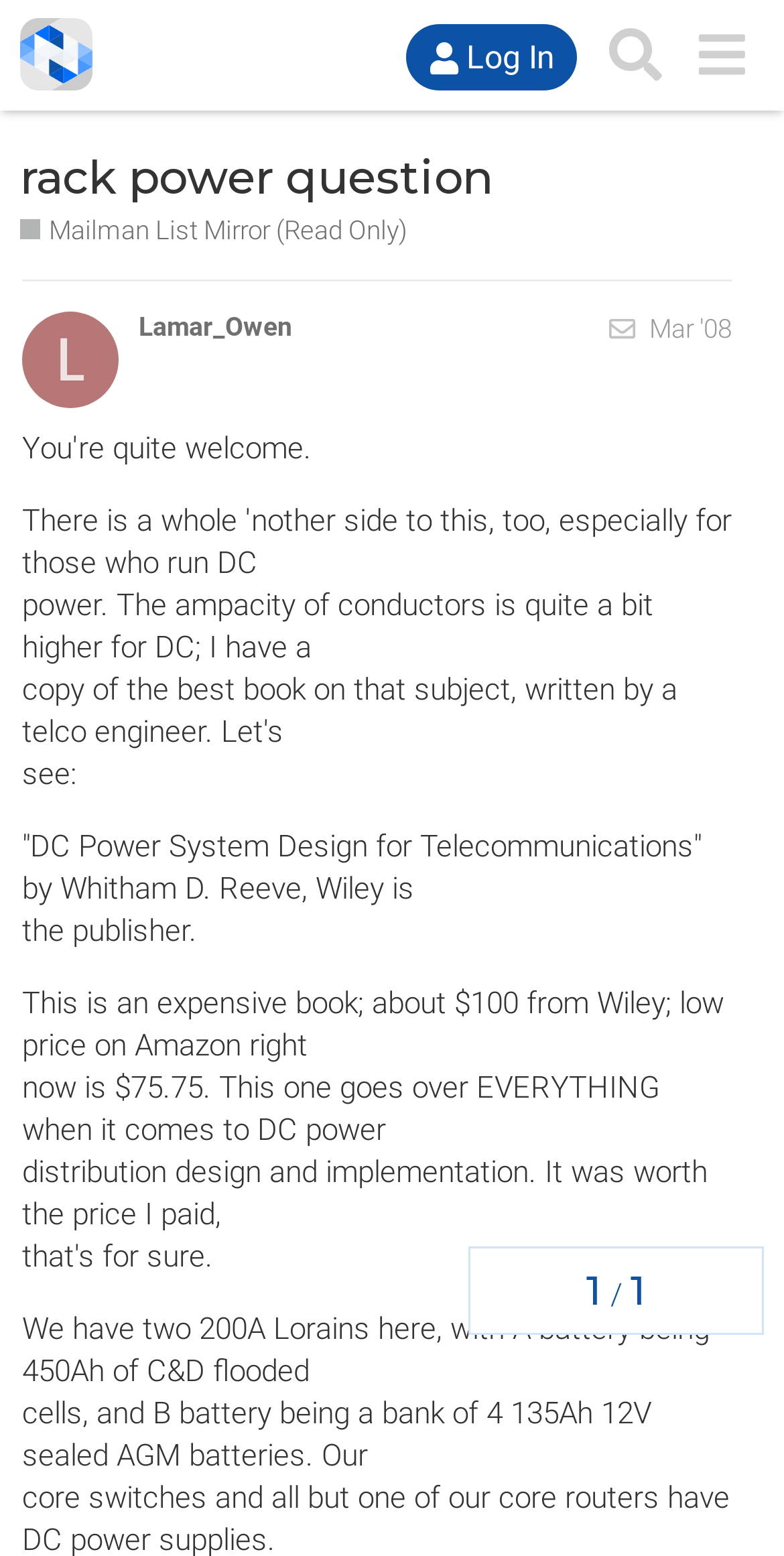Pinpoint the bounding box coordinates of the element that must be clicked to accomplish the following instruction: "Write your message". The coordinates should be in the format of four float numbers between 0 and 1, i.e., [left, top, right, bottom].

None